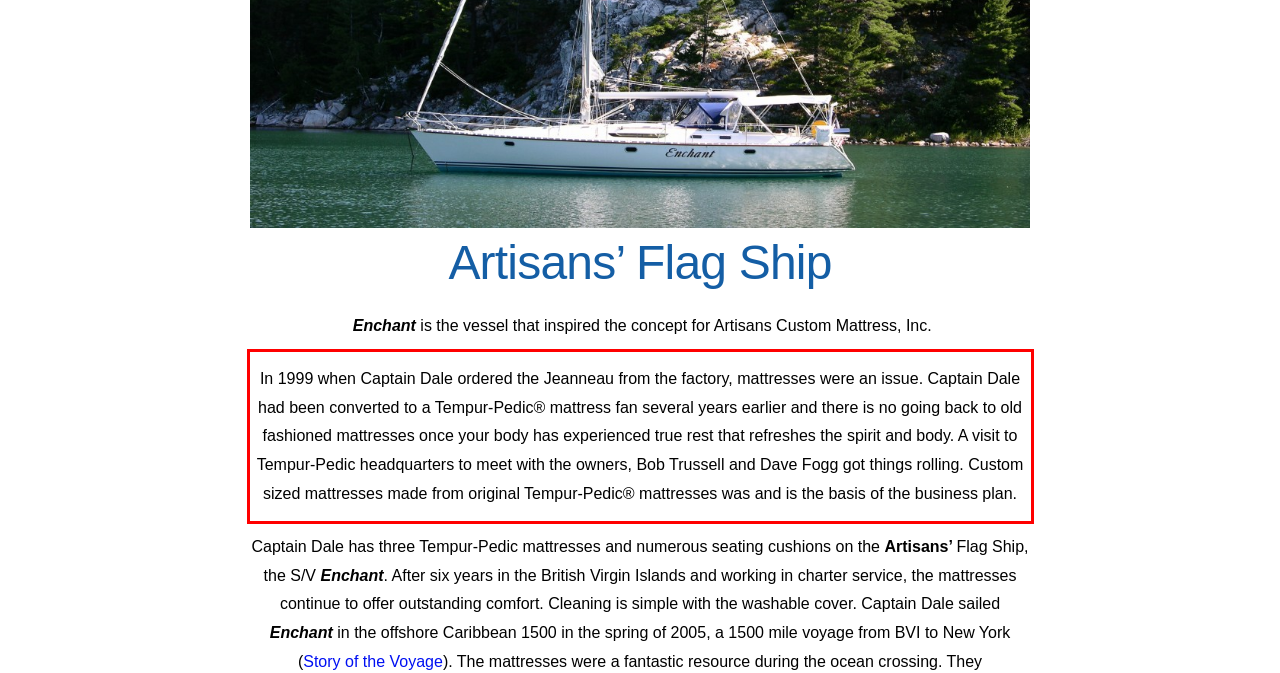Within the screenshot of the webpage, there is a red rectangle. Please recognize and generate the text content inside this red bounding box.

In 1999 when Captain Dale ordered the Jeanneau from the factory, mattresses were an issue. Captain Dale had been converted to a Tempur-Pedic® mattress fan several years earlier and there is no going back to old fashioned mattresses once your body has experienced true rest that refreshes the spirit and body. A visit to Tempur-Pedic headquarters to meet with the owners, Bob Trussell and Dave Fogg got things rolling. Custom sized mattresses made from original Tempur-Pedic® mattresses was and is the basis of the business plan.